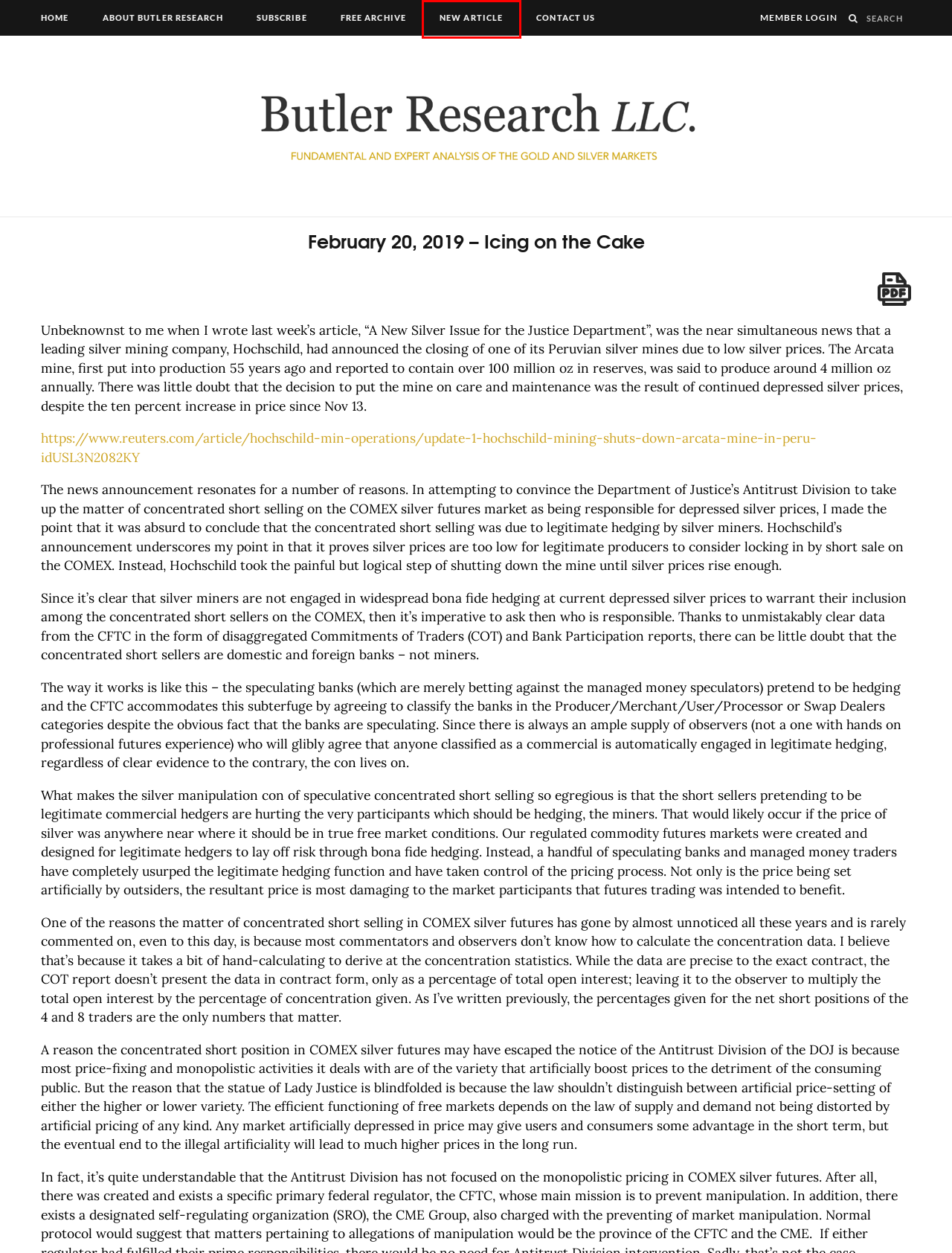Observe the provided screenshot of a webpage that has a red rectangle bounding box. Determine the webpage description that best matches the new webpage after clicking the element inside the red bounding box. Here are the candidates:
A. Website Design Development & SEO
B. Member Login – Butler Research
C. Free Archive – Butler Research
D. May 8, 2024 – Notice – Butler Research
E. Butler Research – Fundamental and expert analysis of the gold and silver markets
F. About Butler Research – Butler Research
G. Subscribe – Butler Research
H. Contact Us – Butler Research

D